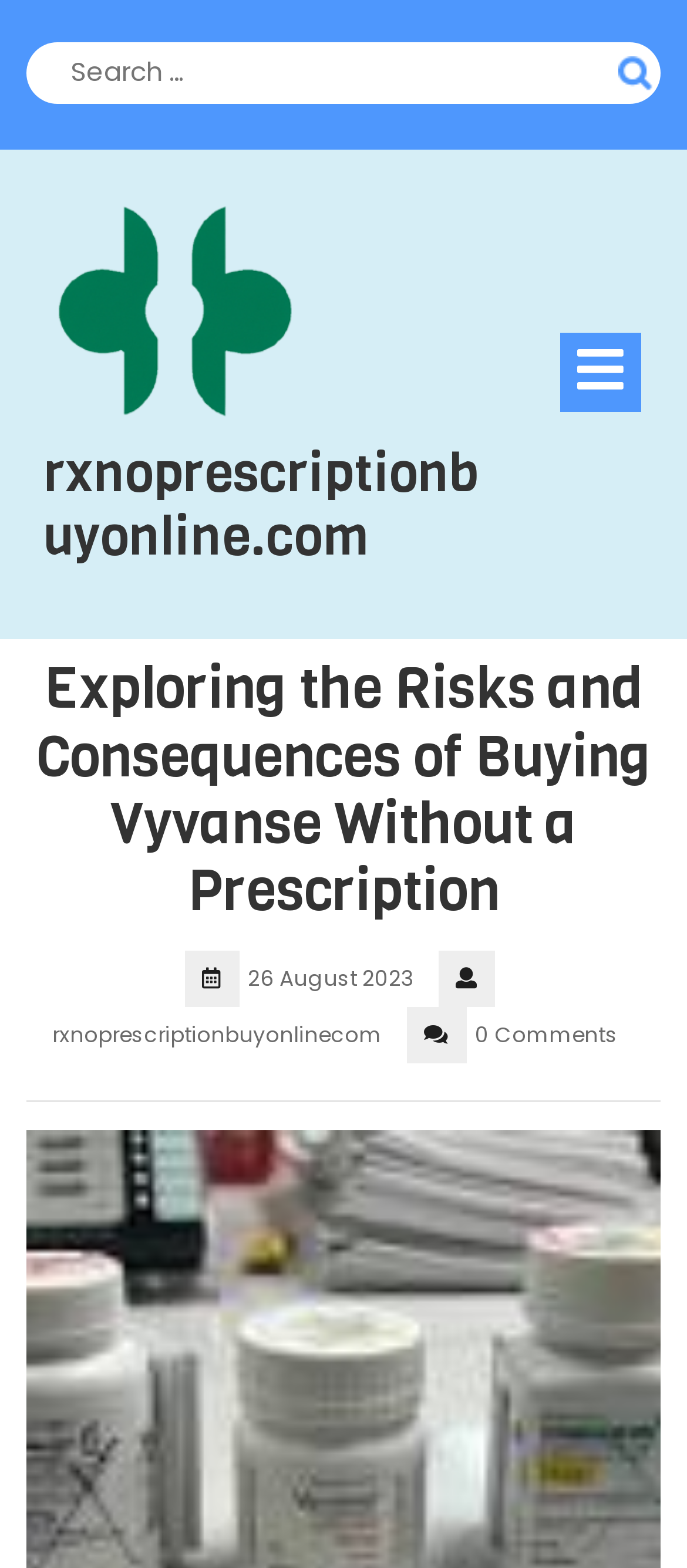Based on the element description: "Search", identify the bounding box coordinates for this UI element. The coordinates must be four float numbers between 0 and 1, listed as [left, top, right, bottom].

[0.9, 0.027, 0.962, 0.06]